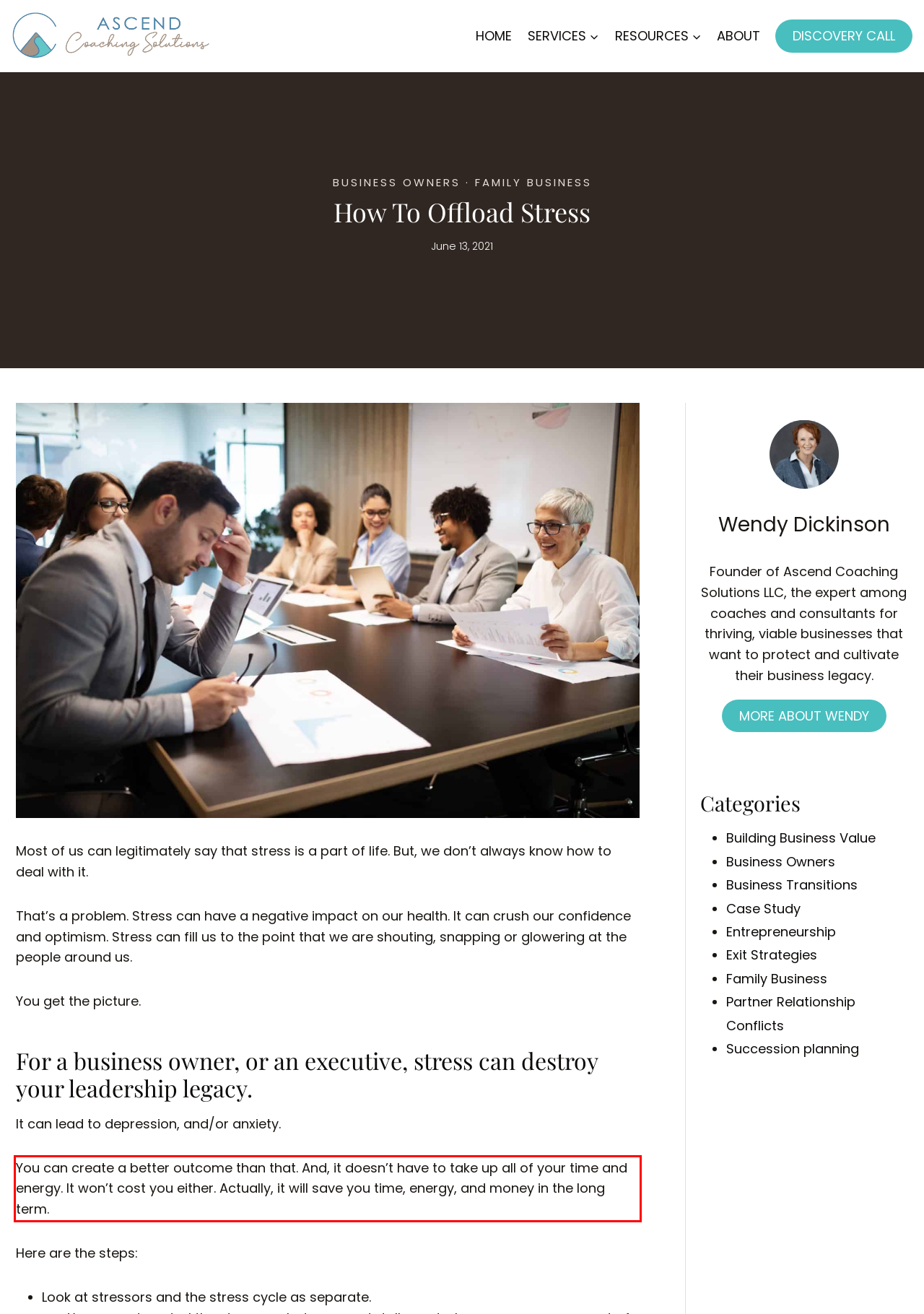Please identify the text within the red rectangular bounding box in the provided webpage screenshot.

You can create a better outcome than that. And, it doesn’t have to take up all of your time and energy. It won’t cost you either. Actually, it will save you time, energy, and money in the long term.